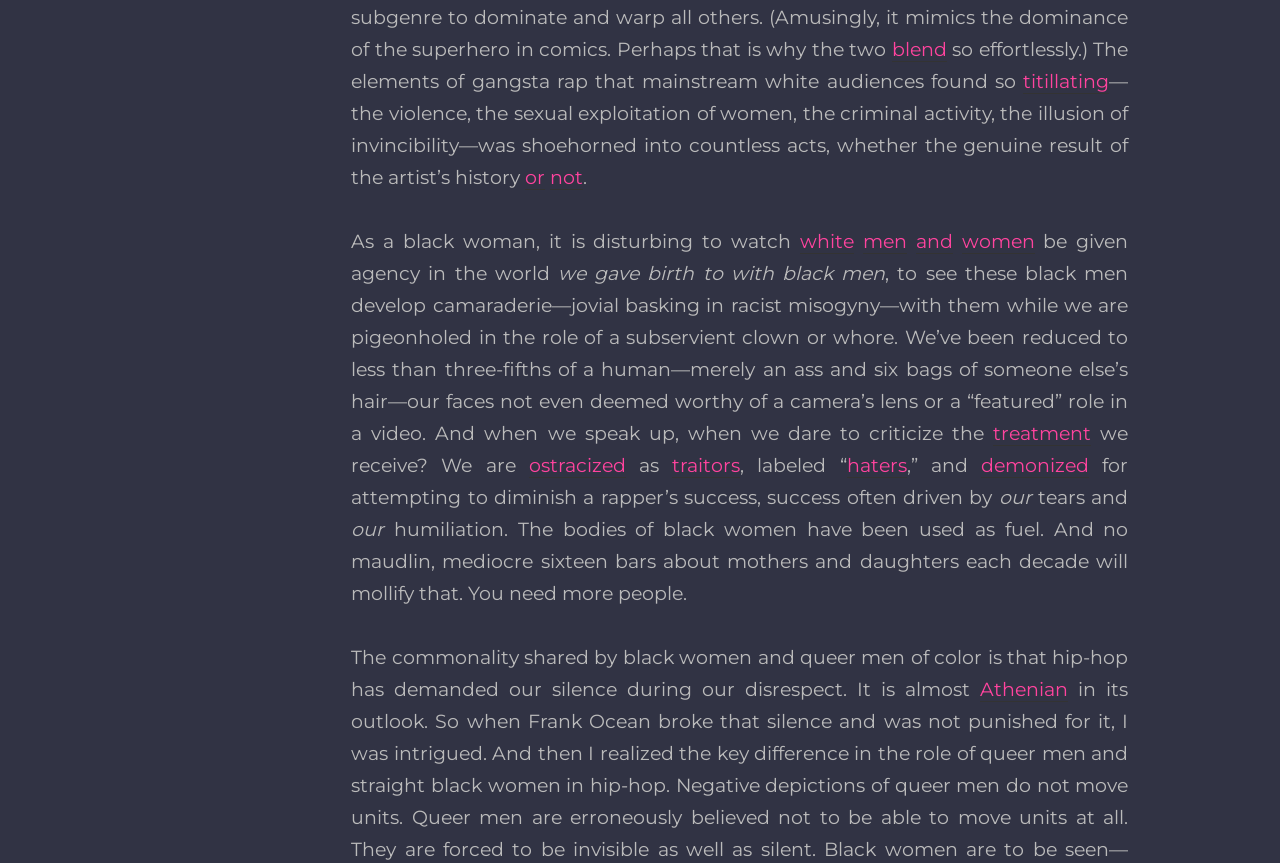Please specify the bounding box coordinates of the element that should be clicked to execute the given instruction: 'click on the link 'blend''. Ensure the coordinates are four float numbers between 0 and 1, expressed as [left, top, right, bottom].

[0.697, 0.045, 0.74, 0.072]